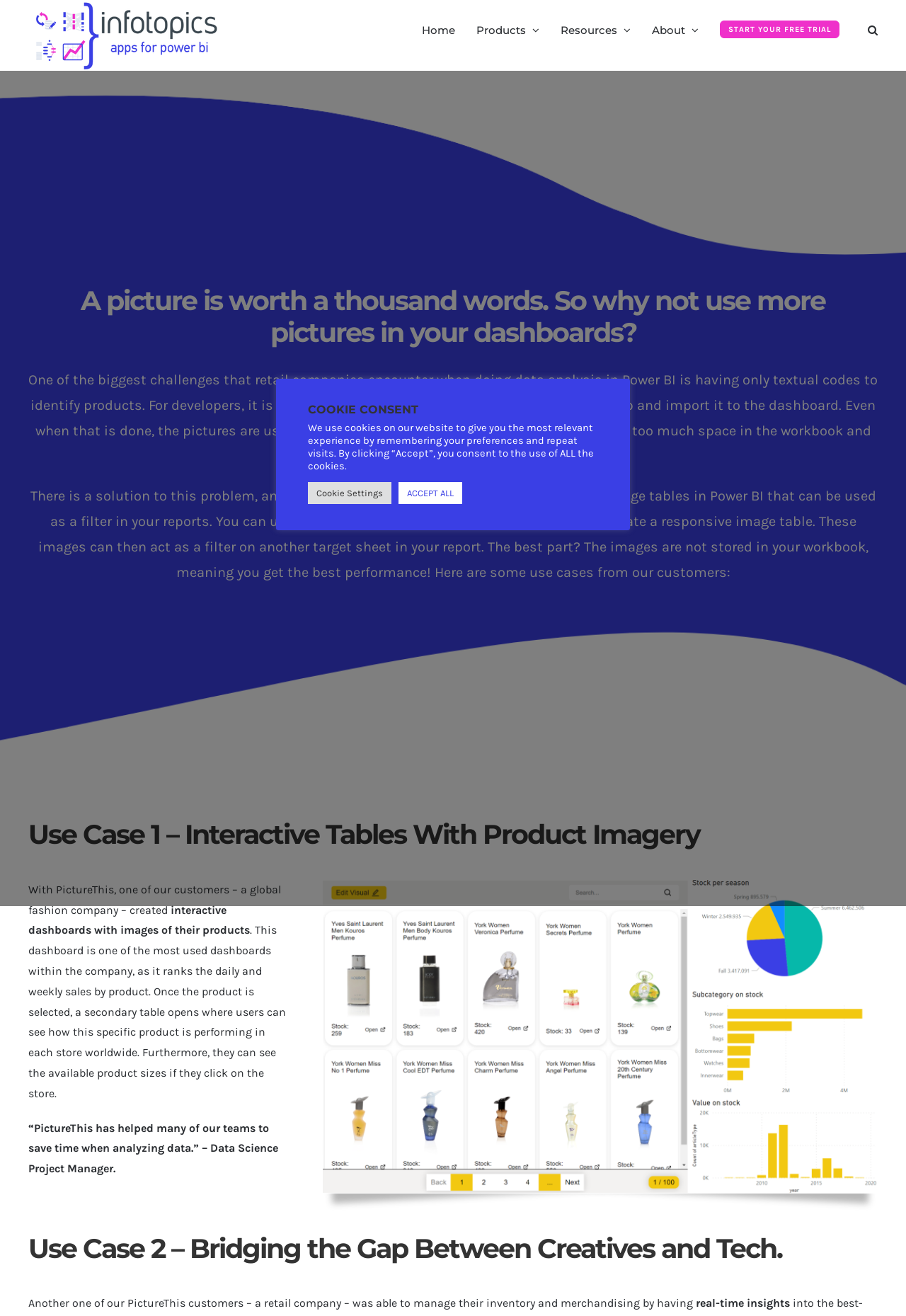Please find the bounding box coordinates of the element's region to be clicked to carry out this instruction: "Search for something".

[0.958, 0.0, 0.969, 0.045]